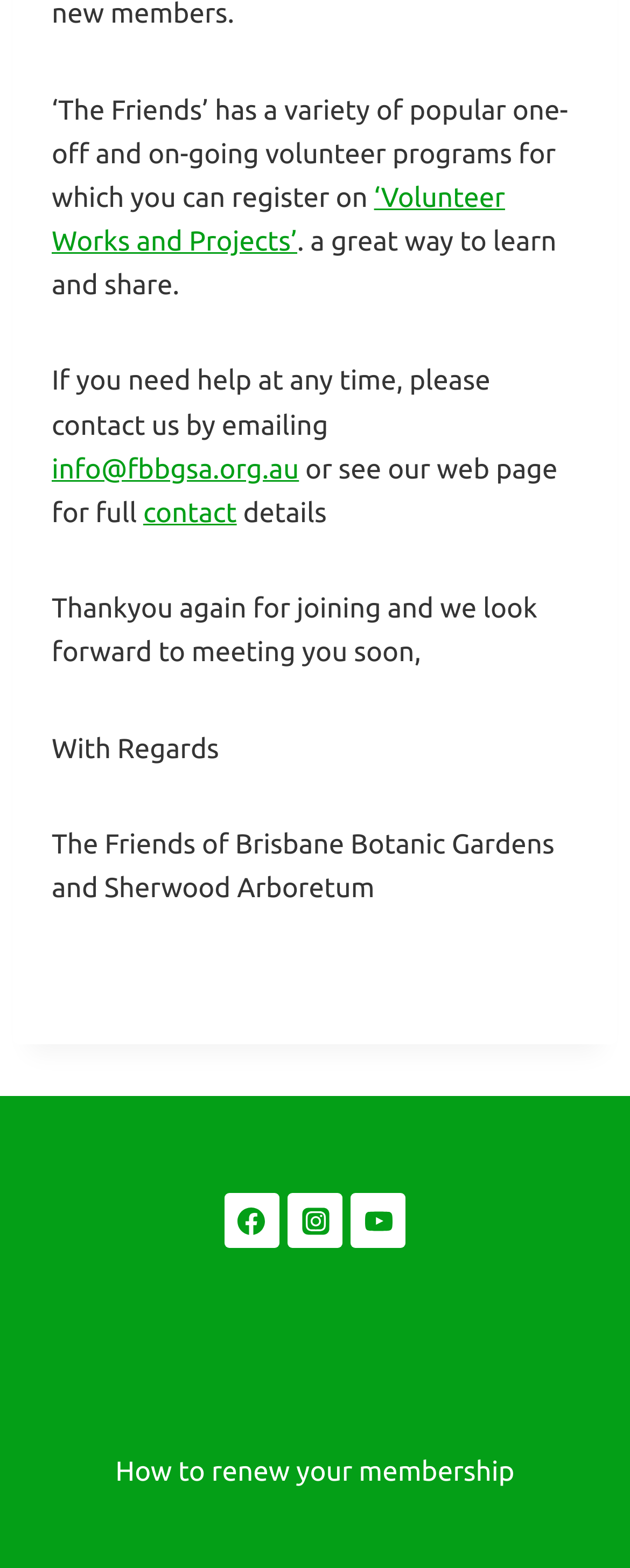Answer the question in a single word or phrase:
What is the navigation section at the bottom of the webpage?

Footer Navigation